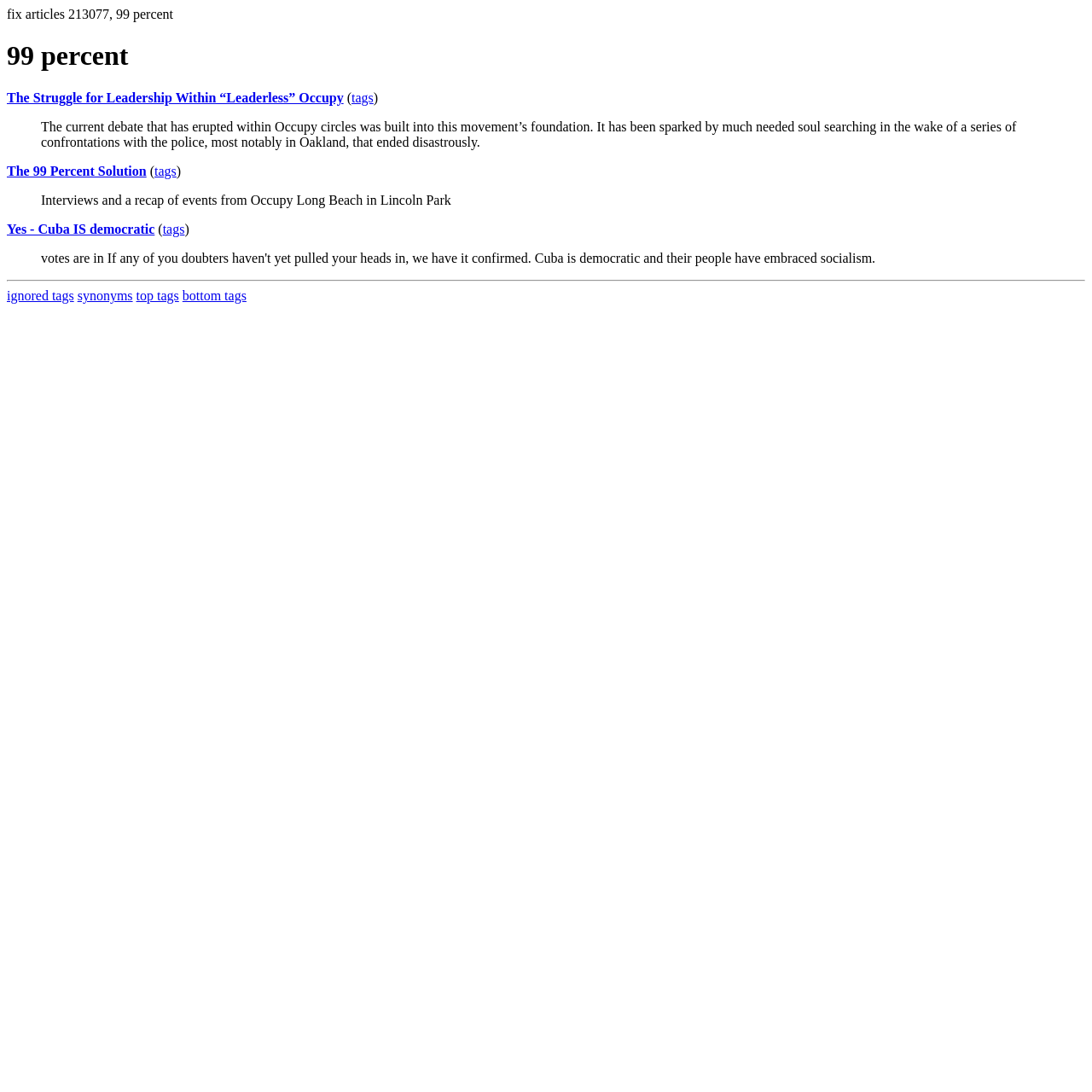Please respond to the question using a single word or phrase:
What is the function of the horizontal separator?

To separate sections